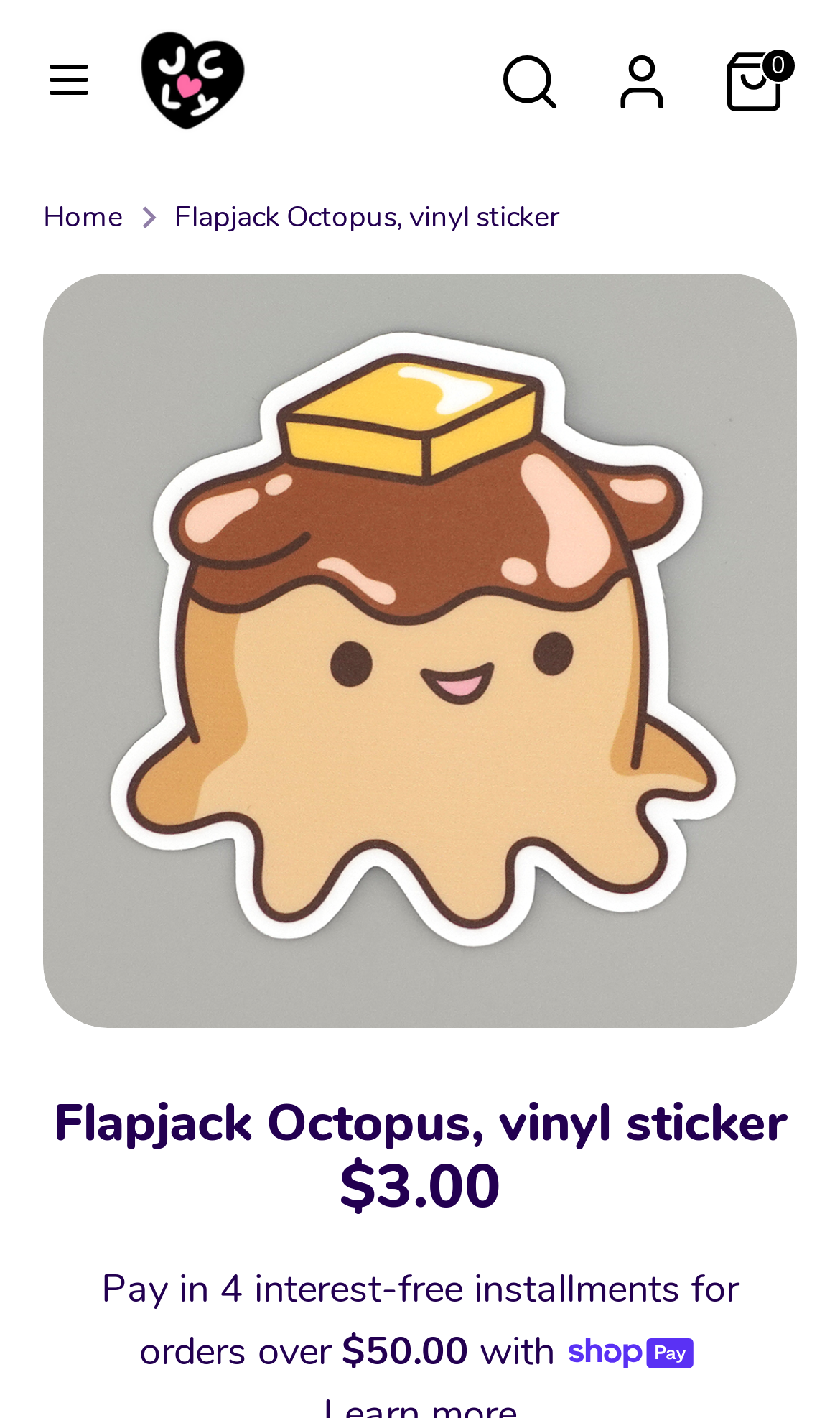Given the description parent_node: Search aria-label="Open Search", predict the bounding box coordinates of the UI element. Ensure the coordinates are in the format (top-left x, top-left y, bottom-right x, bottom-right y) and all values are between 0 and 1.

[0.051, 0.025, 0.135, 0.089]